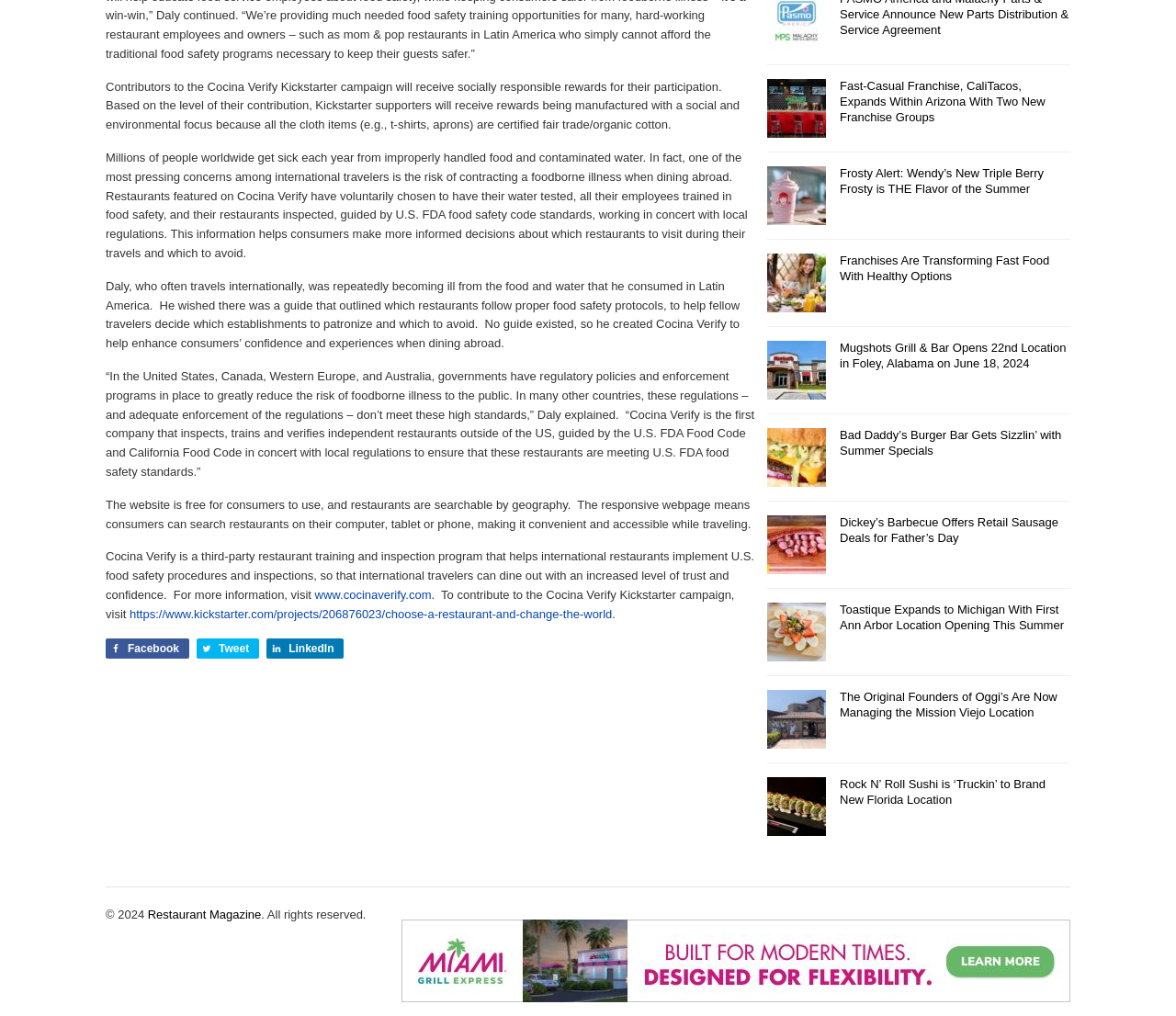Identify the bounding box coordinates of the region I need to click to complete this instruction: "Check Restaurant Magazine".

[0.126, 0.893, 0.222, 0.907]